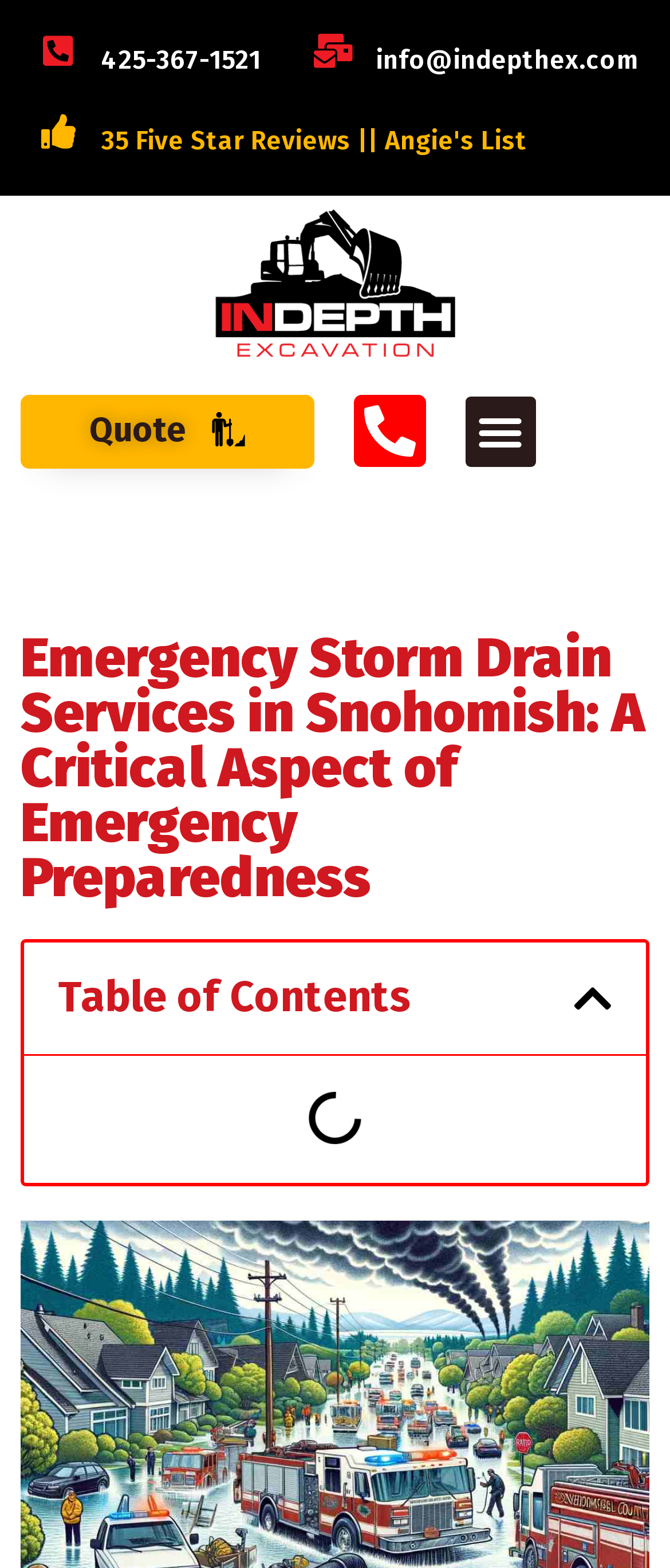Examine the screenshot and answer the question in as much detail as possible: Is the table of contents expanded?

I found the state of the table of contents by looking at the button element with the text 'Close table of contents' which indicates that the table of contents is currently expanded.